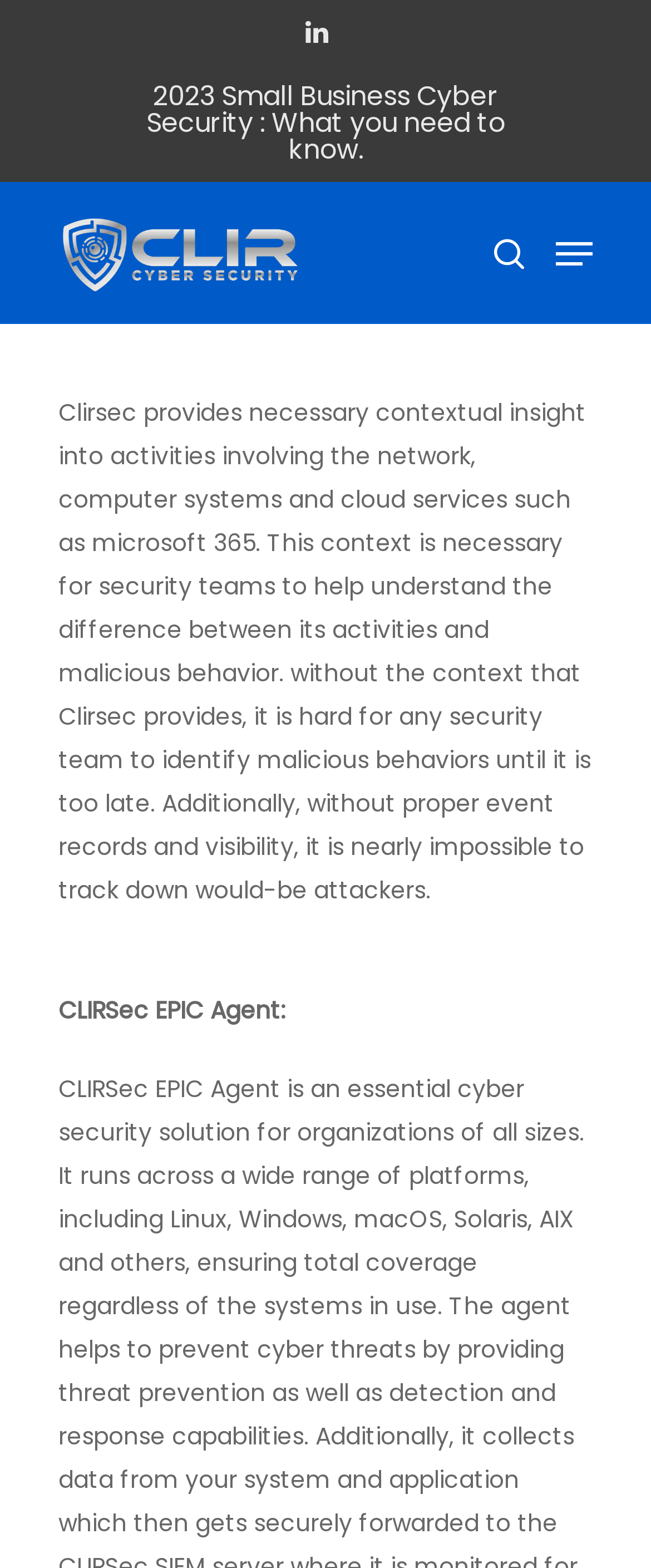What is the function of the search box?
Please respond to the question with as much detail as possible.

The search box is located at the top of the webpage, and it allows users to search for specific content within the website. The search box is accompanied by a 'Close Search' link, indicating that it can be expanded or collapsed.